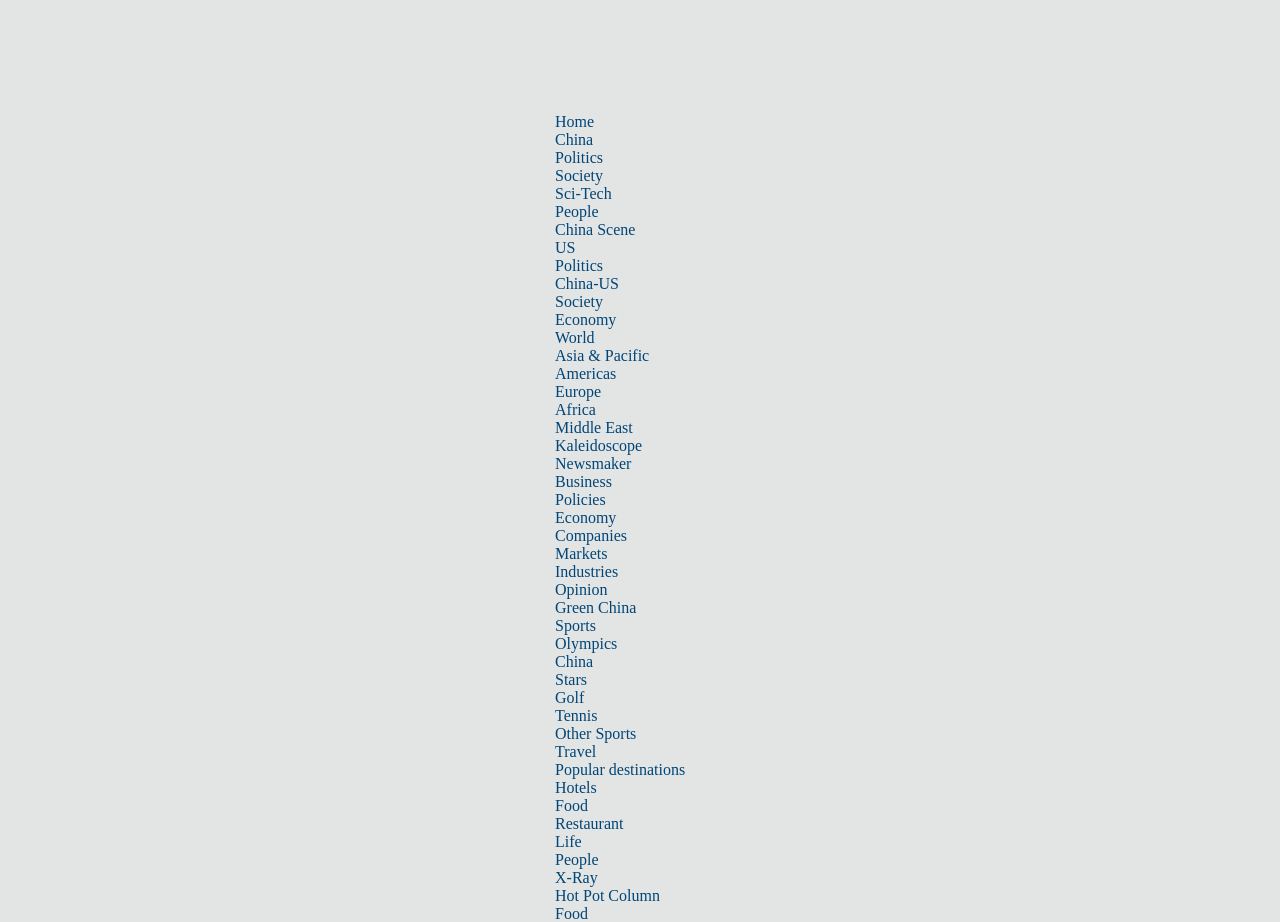Provide a one-word or short-phrase response to the question:
What categories are available in the top navigation menu?

Home, China, Politics, etc.